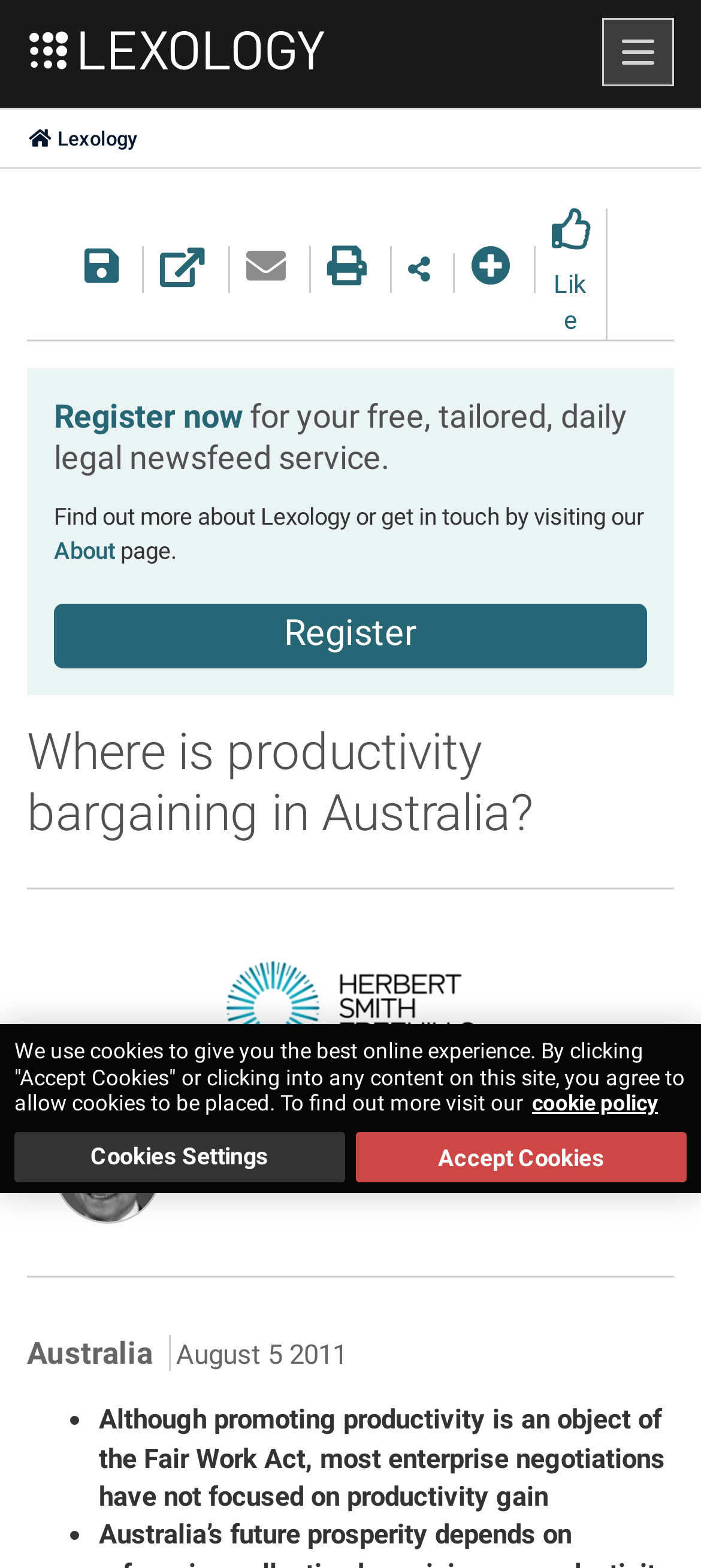Identify and extract the main heading of the webpage.

Where is productivity bargaining in Australia?